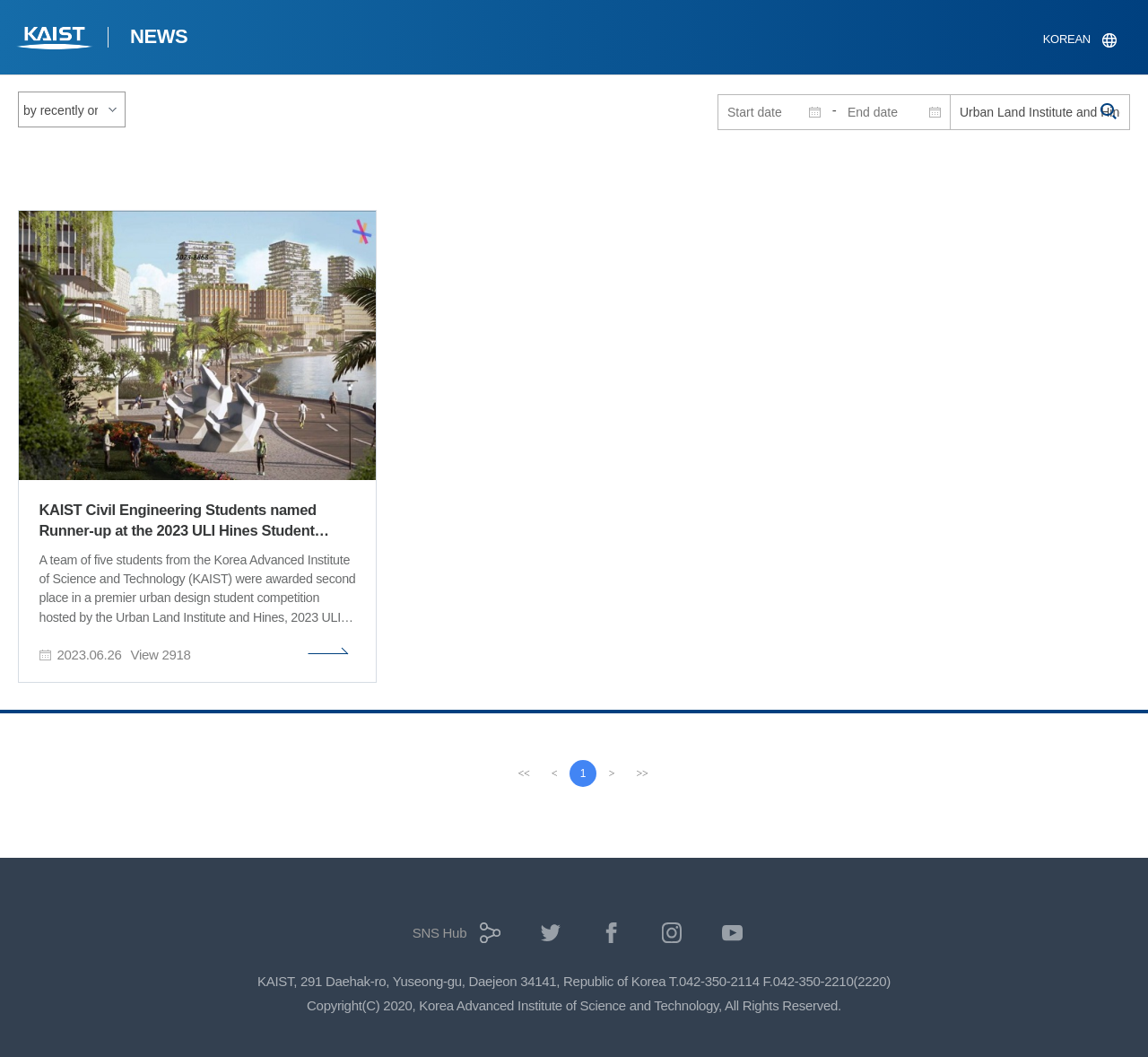Identify the coordinates of the bounding box for the element that must be clicked to accomplish the instruction: "Search for news".

[0.959, 0.098, 0.974, 0.115]